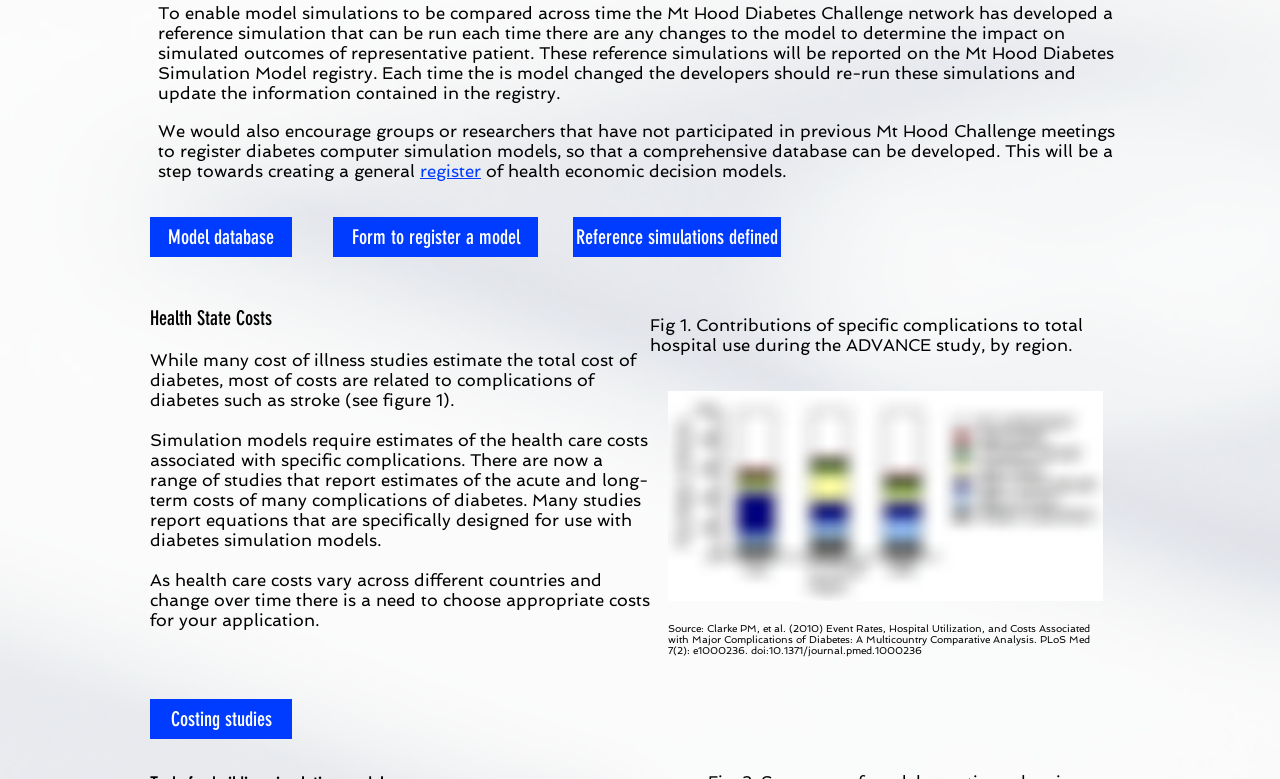Using the image as a reference, answer the following question in as much detail as possible:
How many links are available on the webpage?

There are 6 links available on the webpage, including 'register', 'Model database', 'Form to register a model', 'Reference simulations defined', 'Costing studies', and another 'register' link.